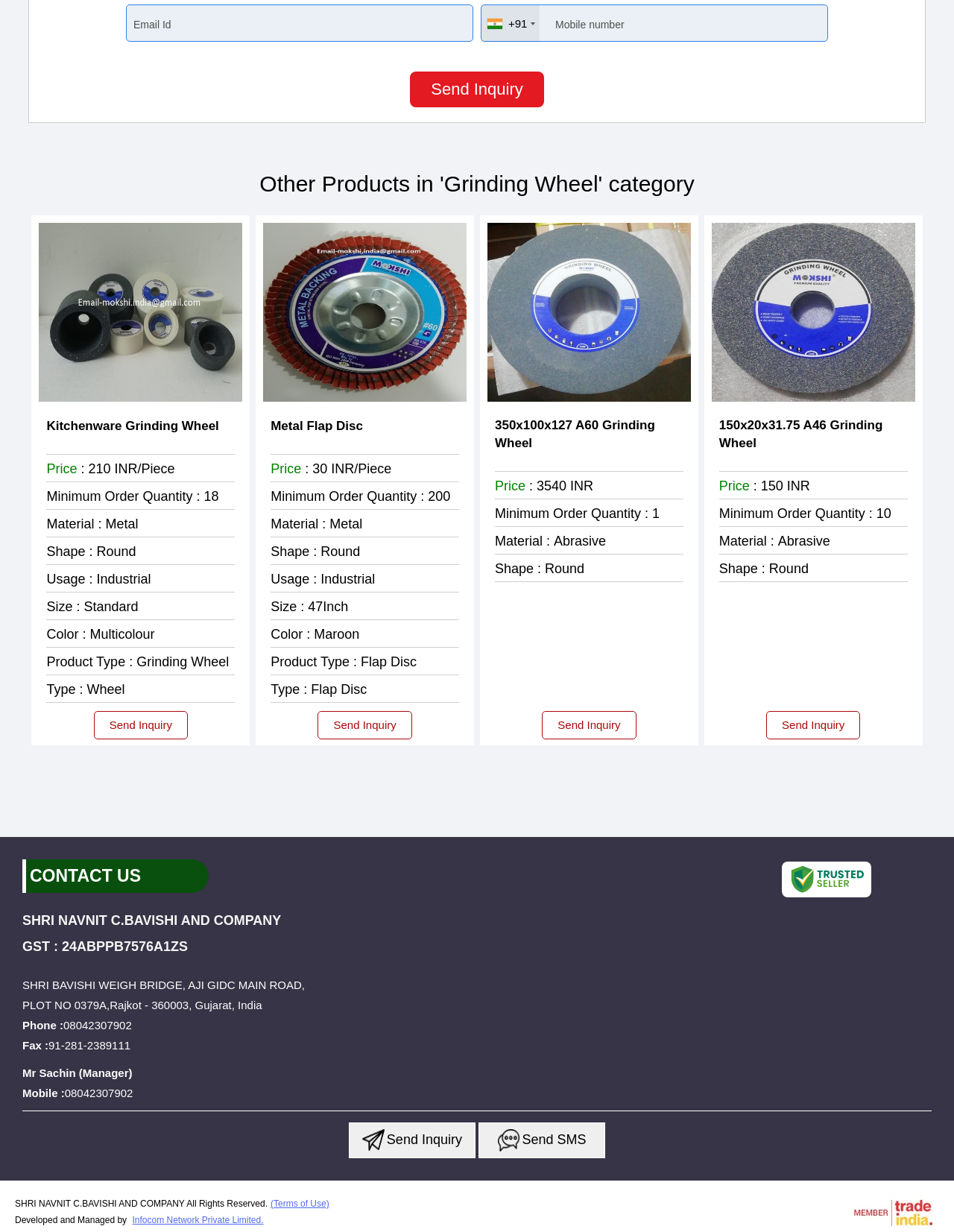Please determine the bounding box coordinates of the clickable area required to carry out the following instruction: "Contact us". The coordinates must be four float numbers between 0 and 1, represented as [left, top, right, bottom].

[0.031, 0.703, 0.148, 0.718]